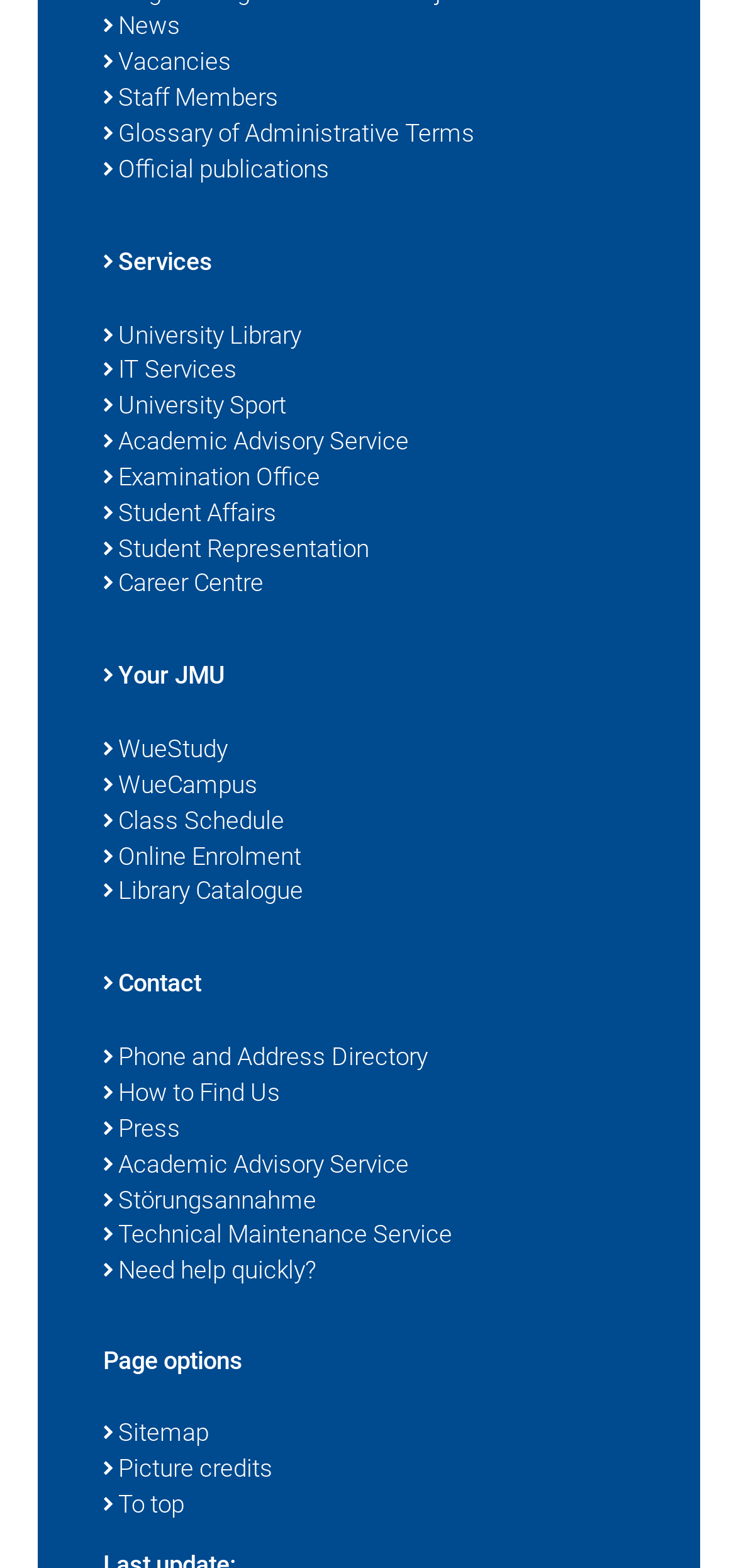Can you provide the bounding box coordinates for the element that should be clicked to implement the instruction: "View the picture credits"?

[0.14, 0.926, 0.86, 0.949]